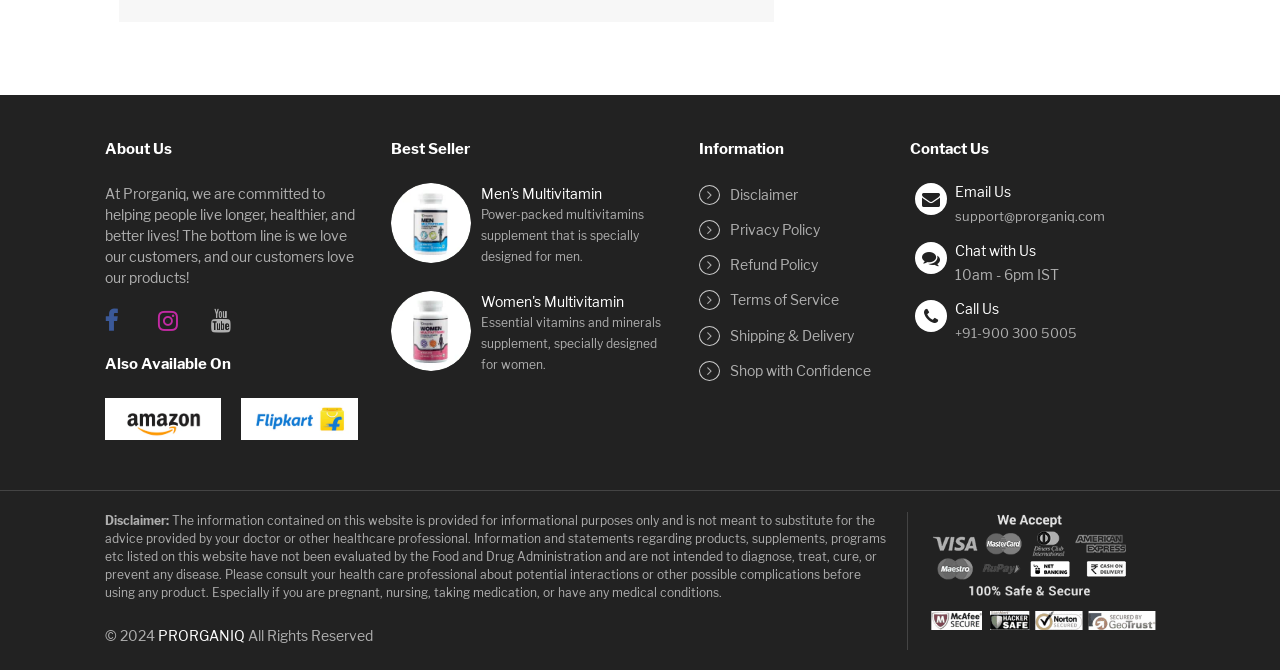Please mark the bounding box coordinates of the area that should be clicked to carry out the instruction: "Call Us".

[0.746, 0.485, 0.842, 0.509]